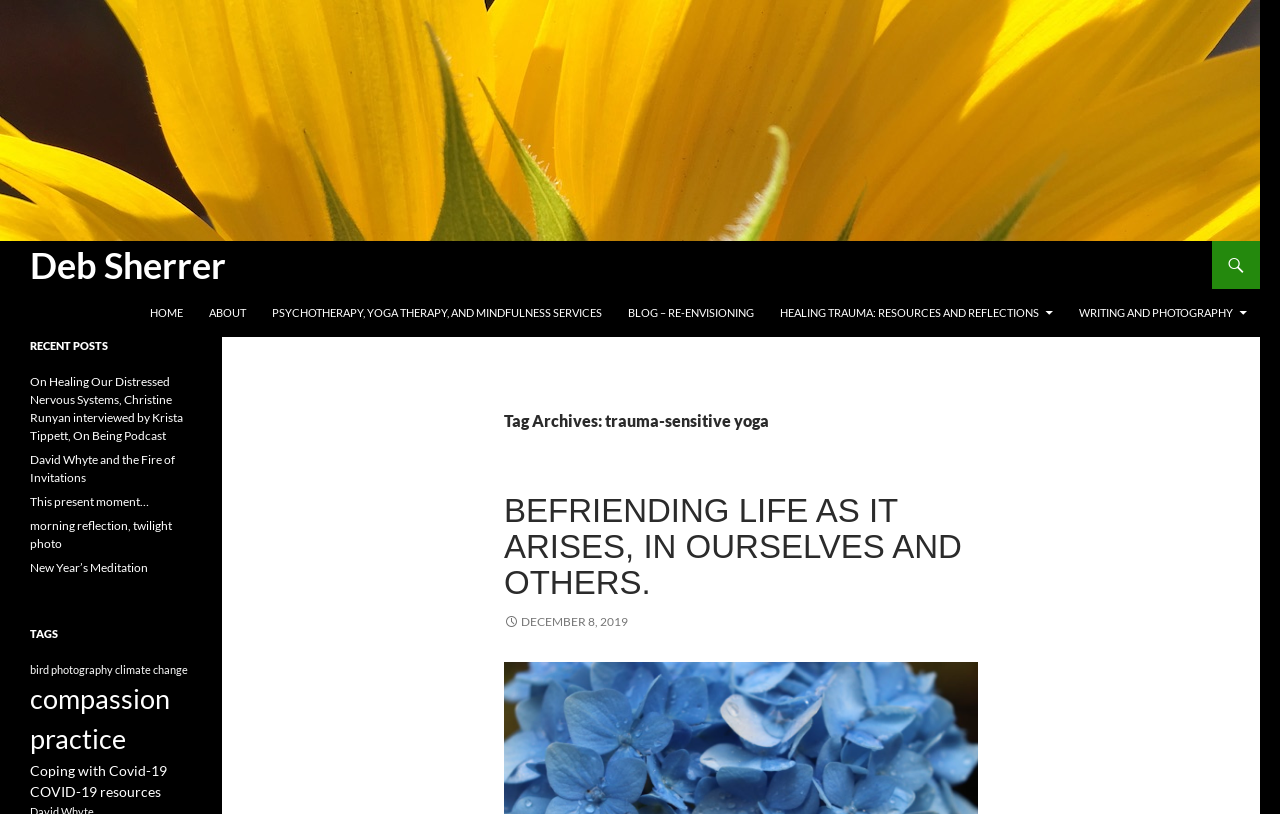Identify the bounding box coordinates necessary to click and complete the given instruction: "read the recent post 'On Healing Our Distressed Nervous Systems'".

[0.023, 0.459, 0.143, 0.544]